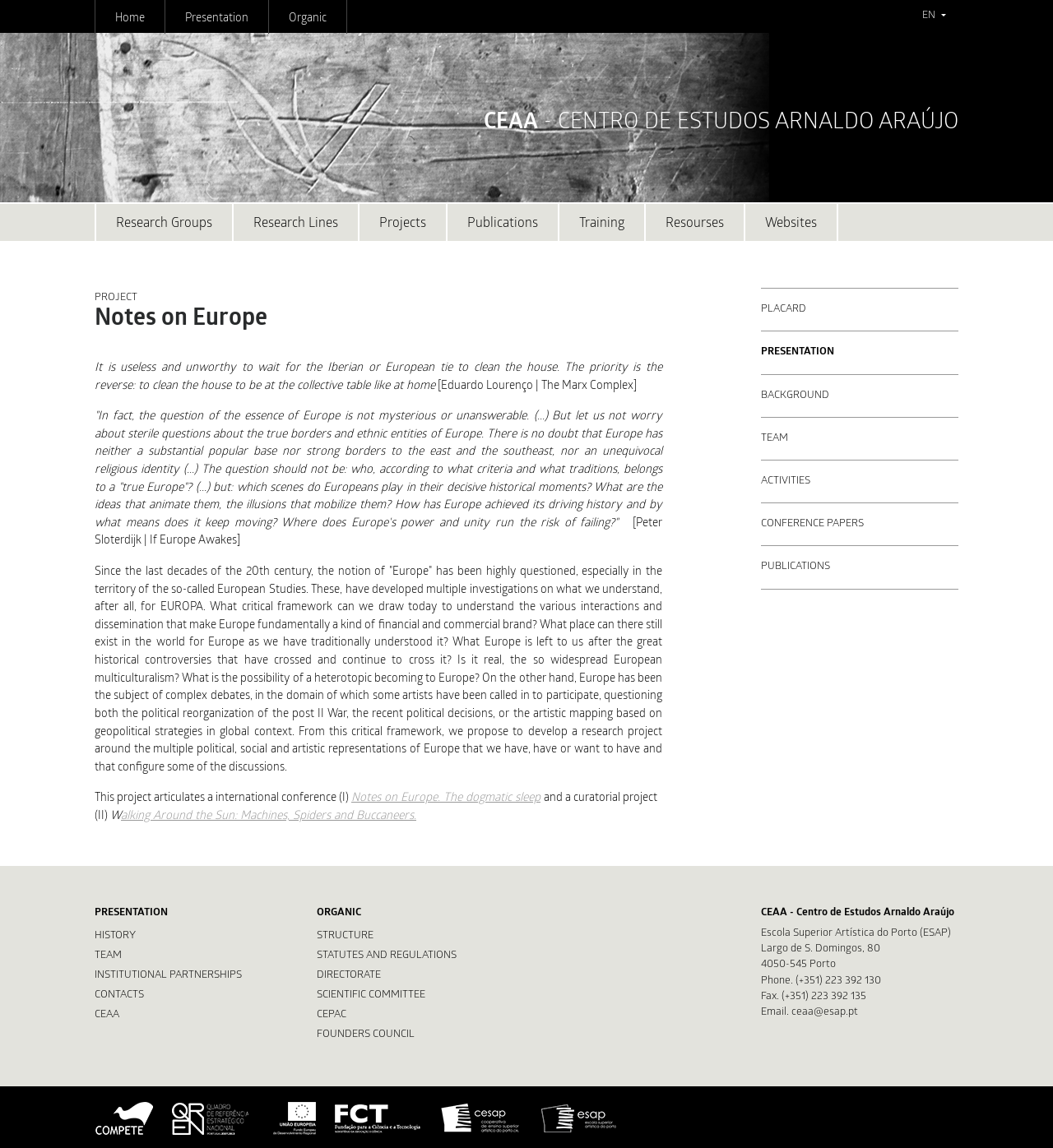Identify the bounding box coordinates of the section to be clicked to complete the task described by the following instruction: "Read the 'Notes on Europe. The dogmatic sleep' article". The coordinates should be four float numbers between 0 and 1, formatted as [left, top, right, bottom].

[0.334, 0.689, 0.513, 0.702]